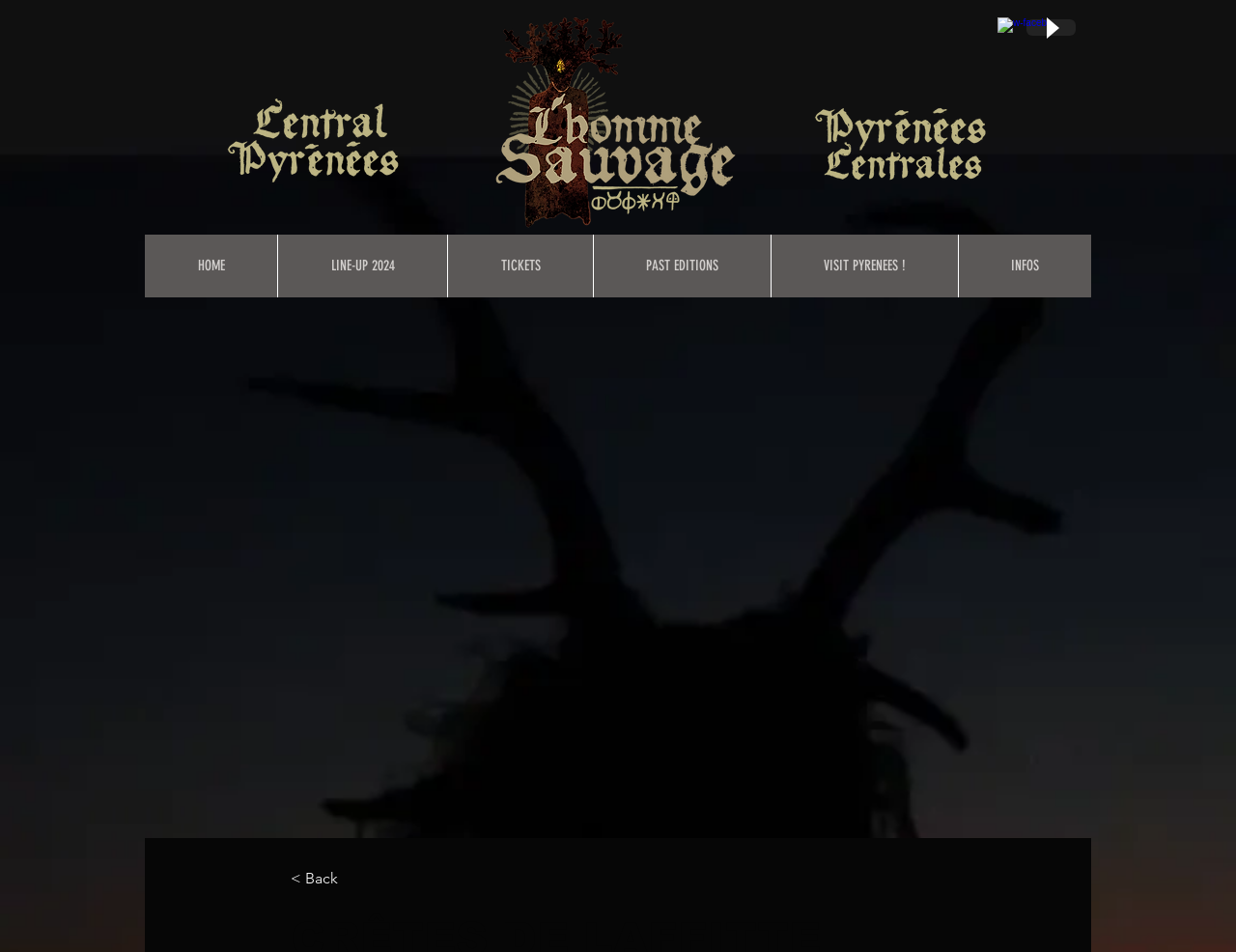Identify the bounding box coordinates for the UI element that matches this description: "TICKETS".

[0.362, 0.246, 0.48, 0.312]